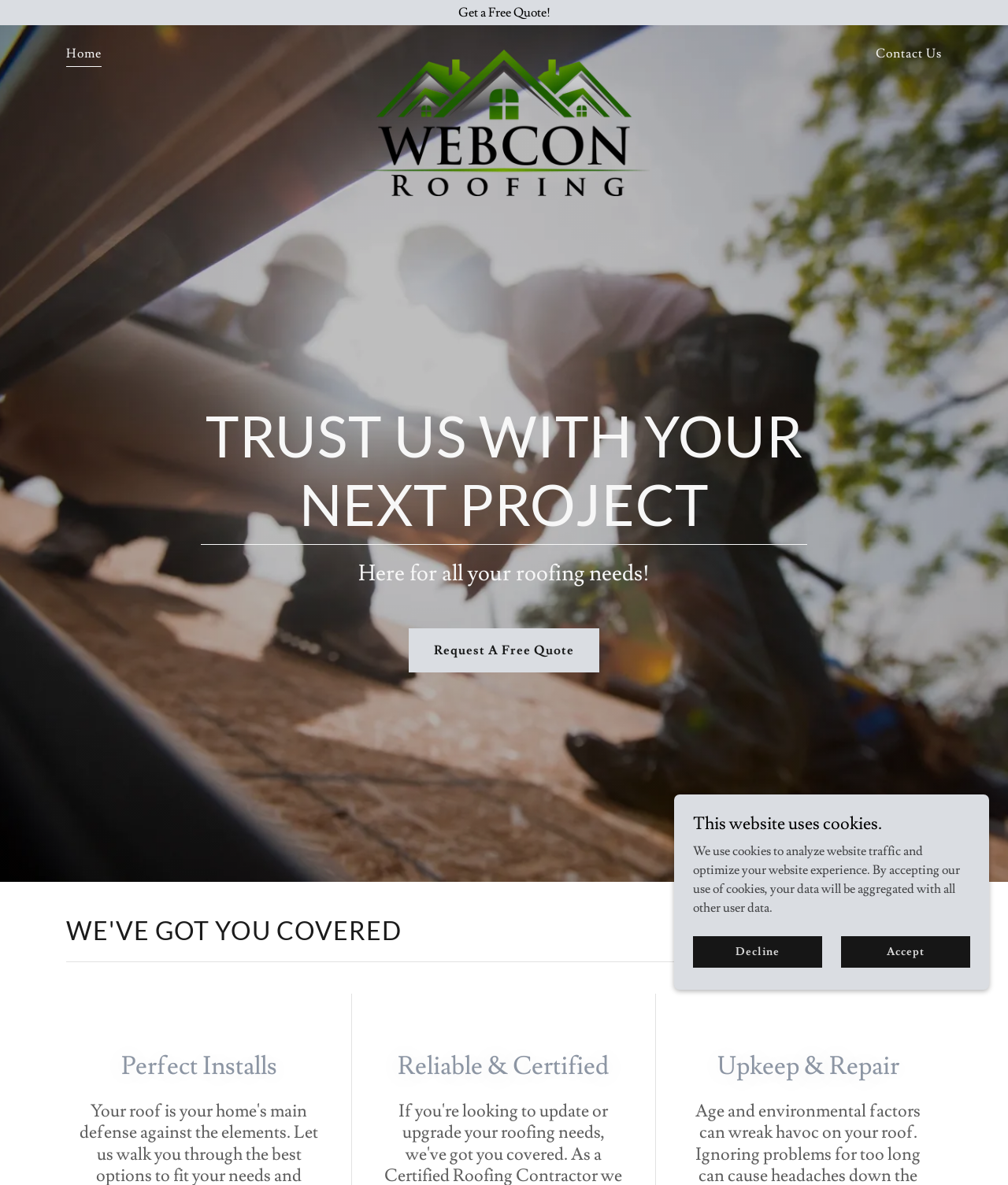What is the main service offered?
Using the image, respond with a single word or phrase.

Roofing